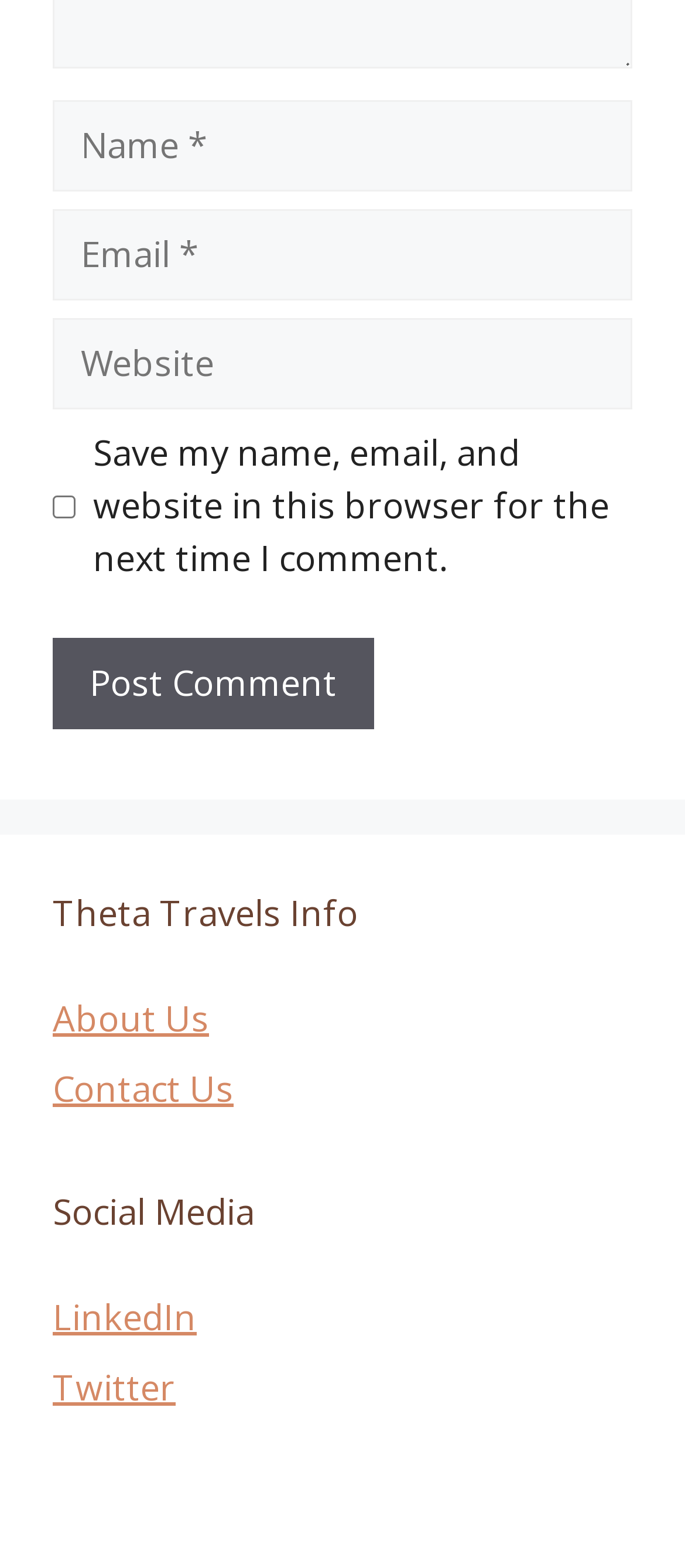Please provide a detailed answer to the question below by examining the image:
How many links are under 'Social Media'?

Under the 'Social Media' heading, there are two links: 'LinkedIn' and 'Twitter'. These links are likely to direct users to the website's social media profiles.